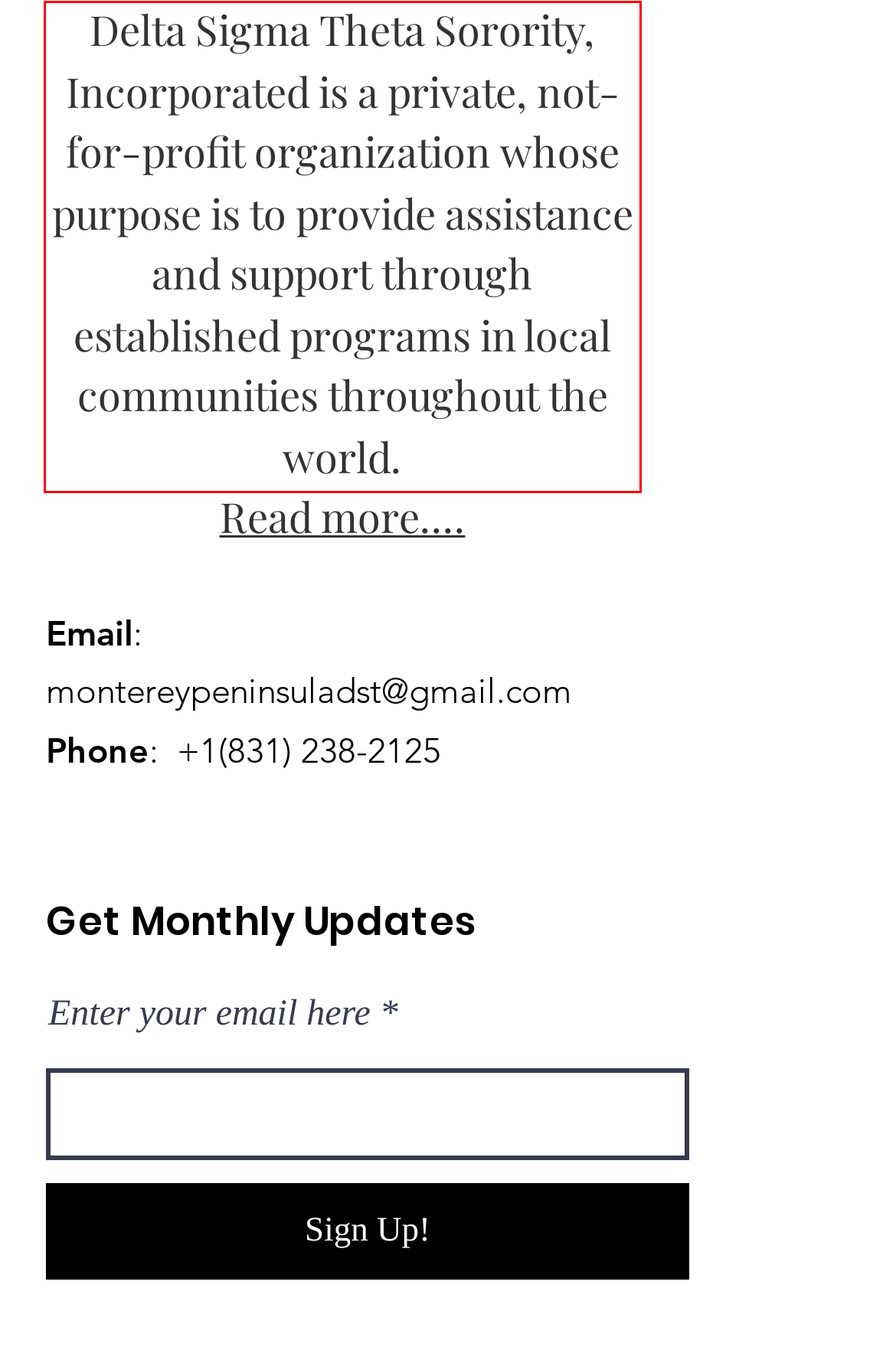The screenshot you have been given contains a UI element surrounded by a red rectangle. Use OCR to read and extract the text inside this red rectangle.

Delta Sigma Theta Sorority, Incorporated is a private, not-for-profit organization whose purpose is to provide assistance and support through established programs in local communities throughout the world.